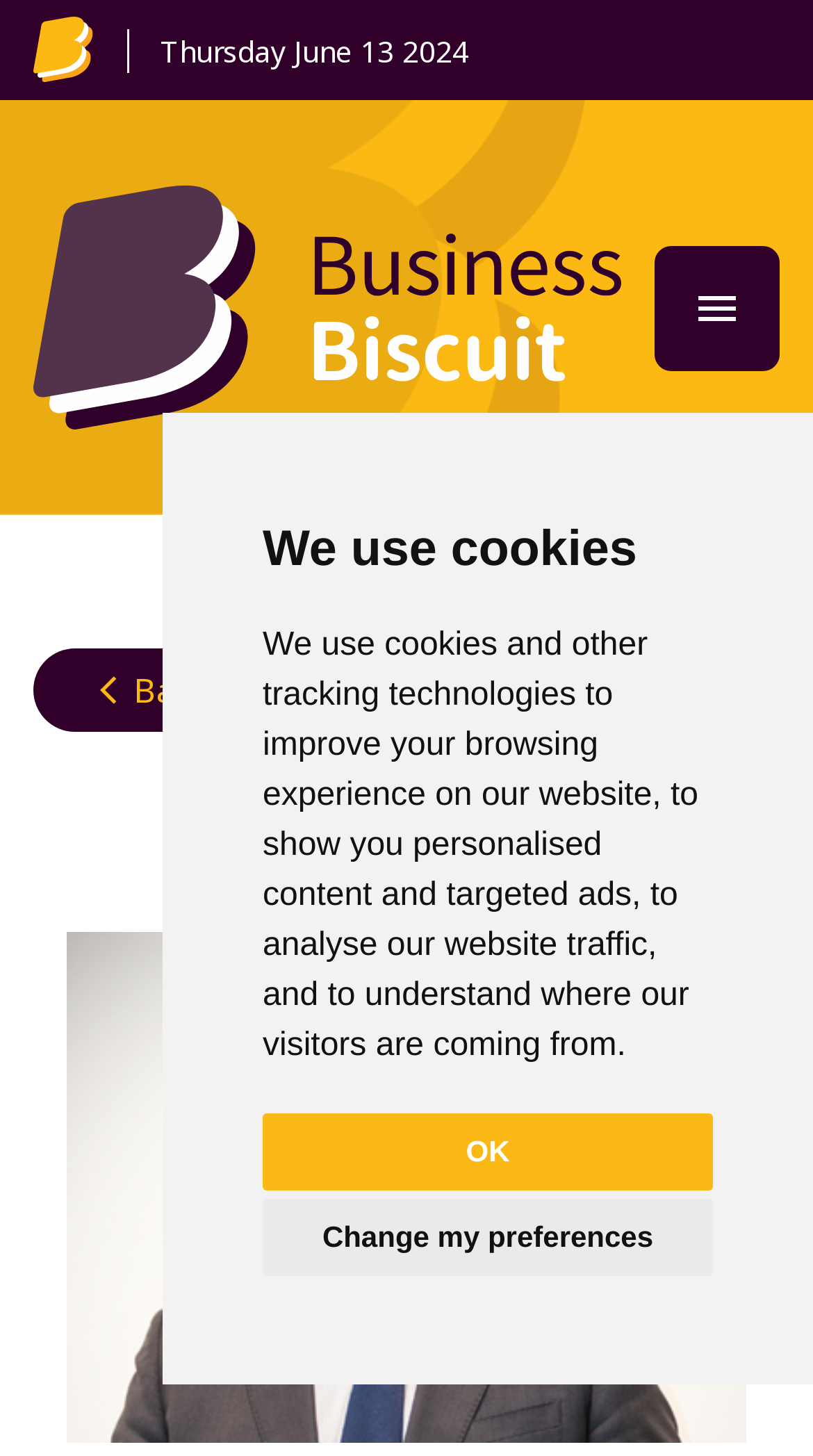Please find the bounding box coordinates in the format (top-left x, top-left y, bottom-right x, bottom-right y) for the given element description. Ensure the coordinates are floating point numbers between 0 and 1. Description: OK

[0.323, 0.765, 0.877, 0.818]